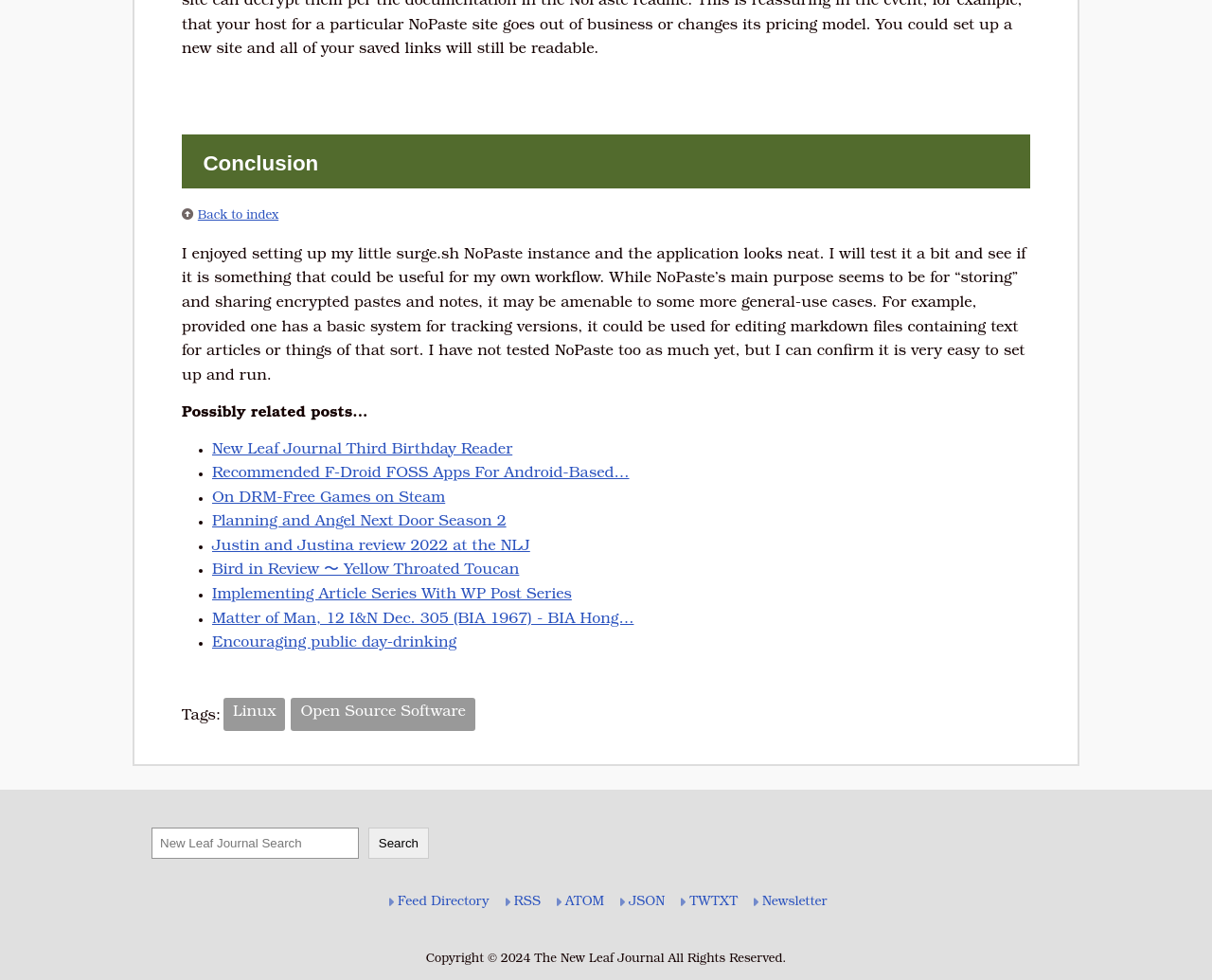Identify the bounding box of the UI element described as follows: "Open Source Software". Provide the coordinates as four float numbers in the range of 0 to 1 [left, top, right, bottom].

[0.24, 0.712, 0.392, 0.746]